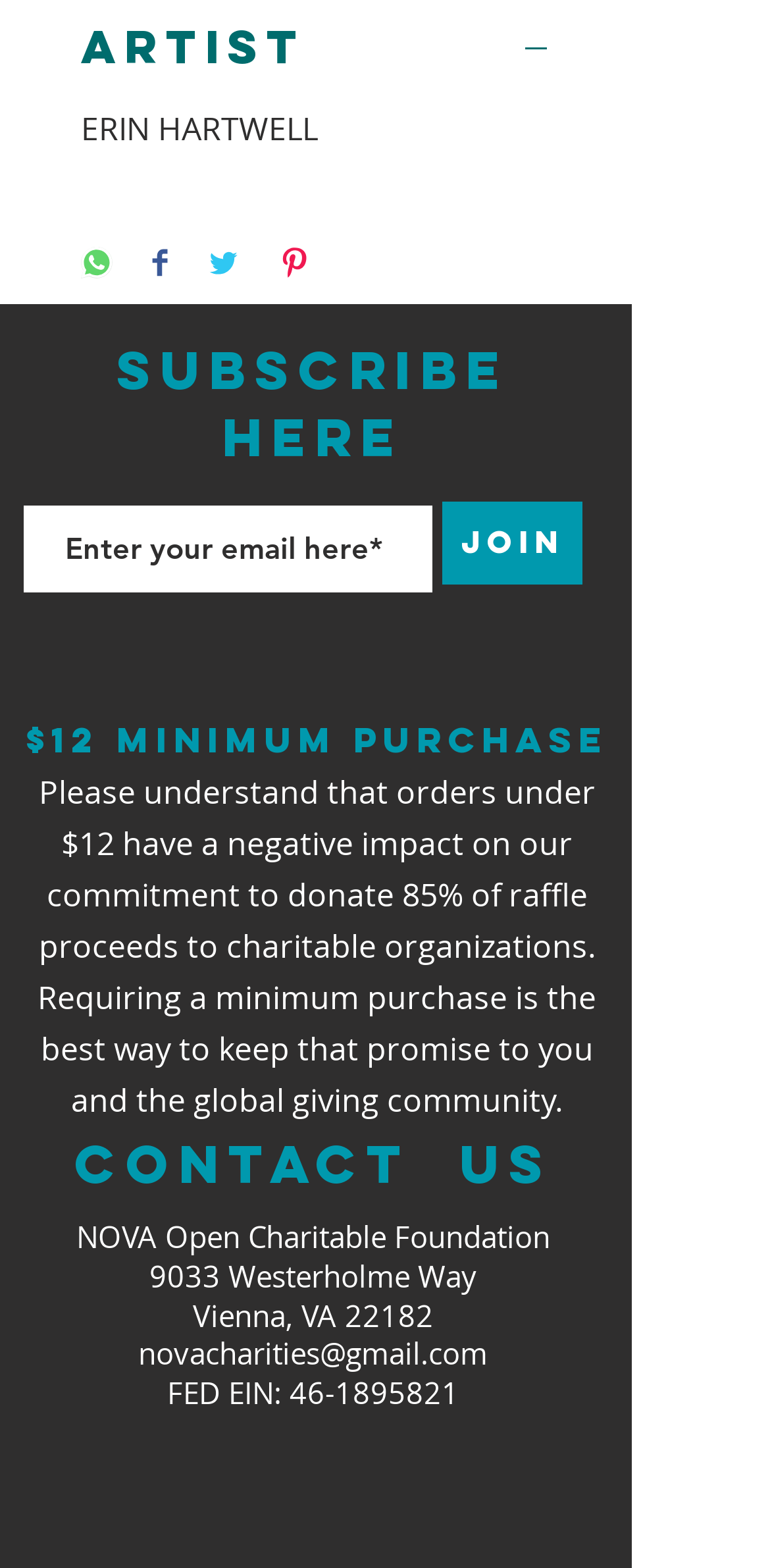Identify the bounding box of the UI element described as follows: "aria-label="Pin on Pinterest"". Provide the coordinates as four float numbers in the range of 0 to 1 [left, top, right, bottom].

[0.362, 0.157, 0.403, 0.181]